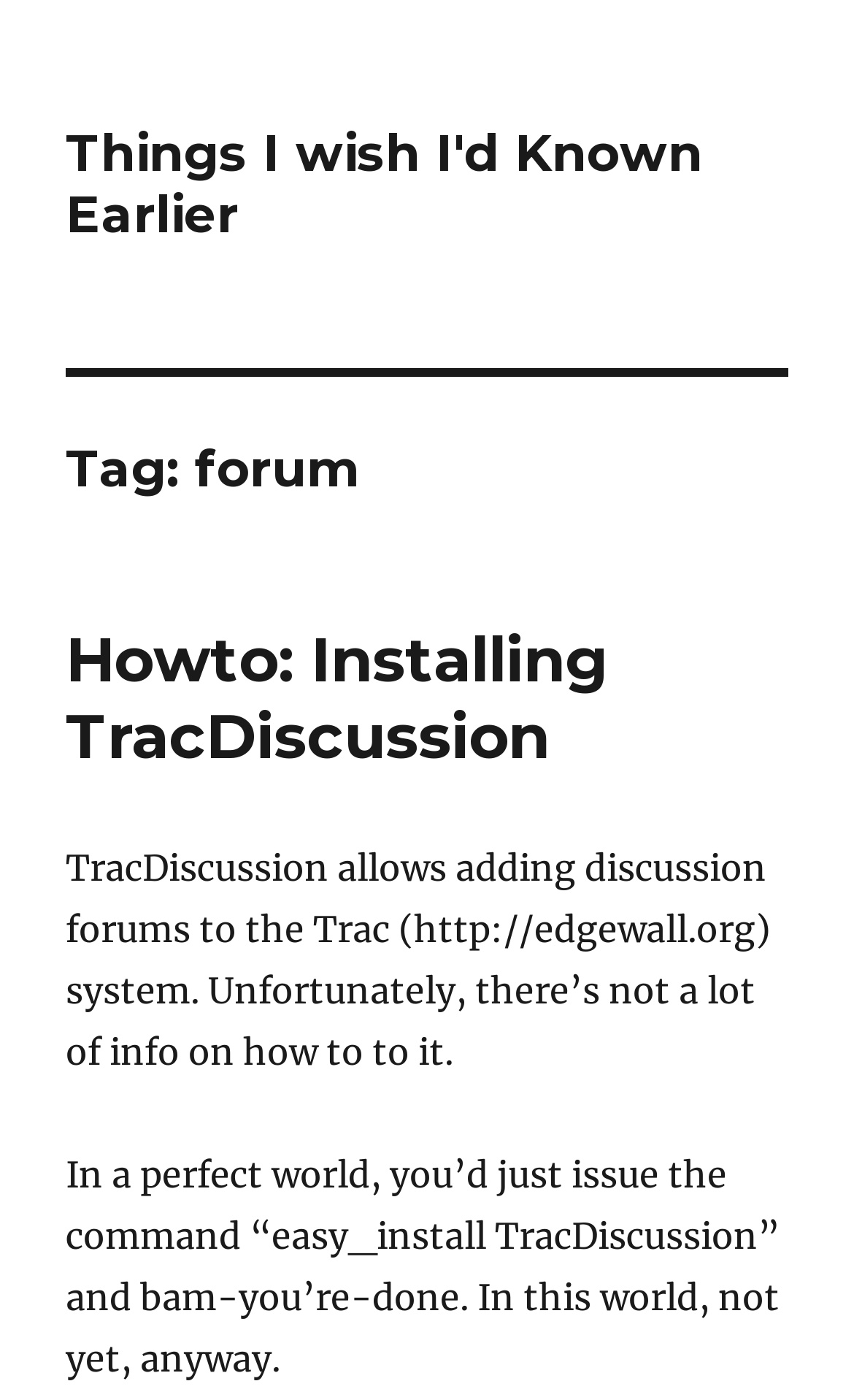Please specify the bounding box coordinates in the format (top-left x, top-left y, bottom-right x, bottom-right y), with values ranging from 0 to 1. Identify the bounding box for the UI component described as follows: Howto: Installing TracDiscussion

[0.077, 0.444, 0.713, 0.552]